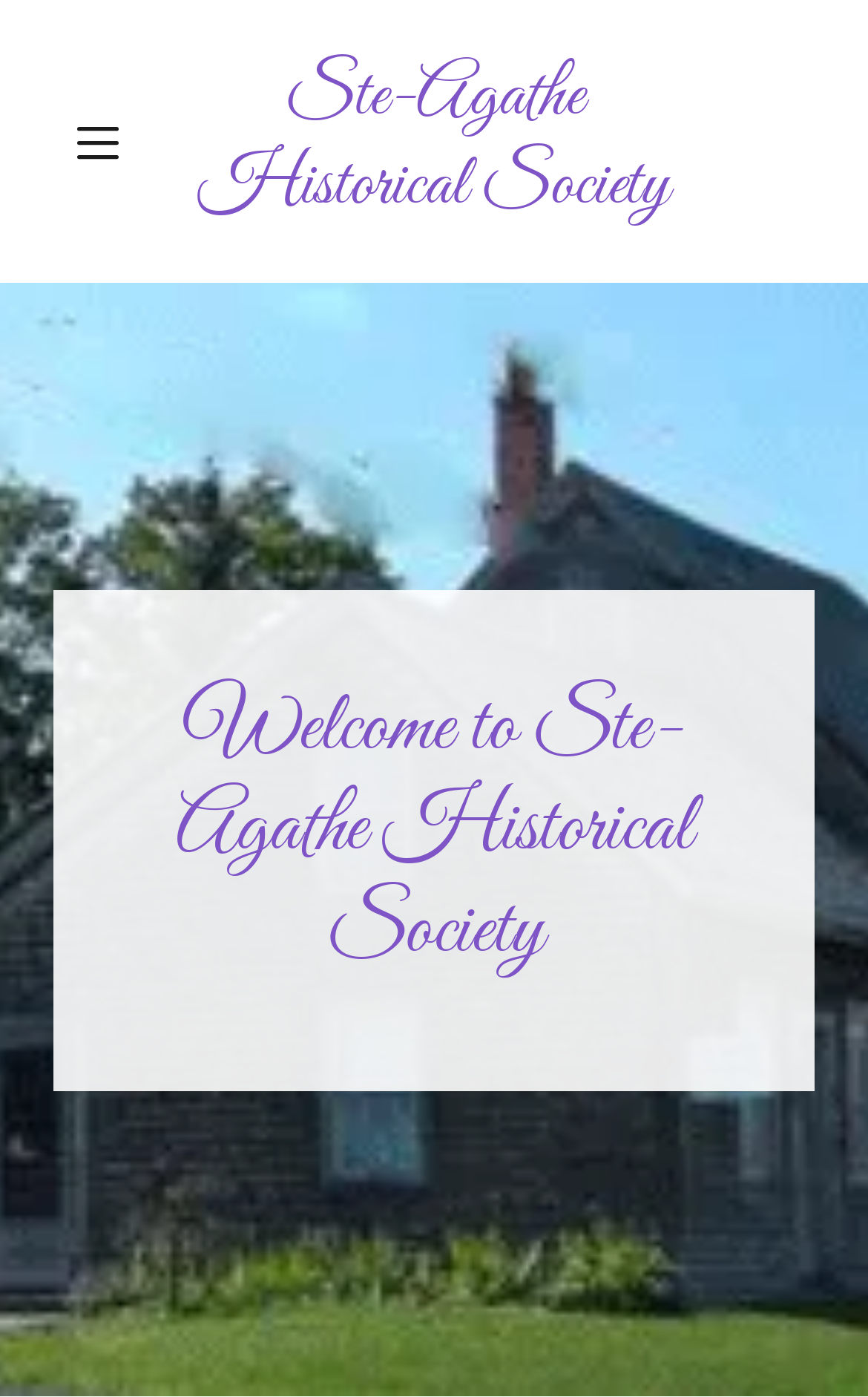What is the main content area of the webpage?
Please elaborate on the answer to the question with detailed information.

The main content area of the webpage is represented by the element with the tag 'main' which is a direct child of the root element.